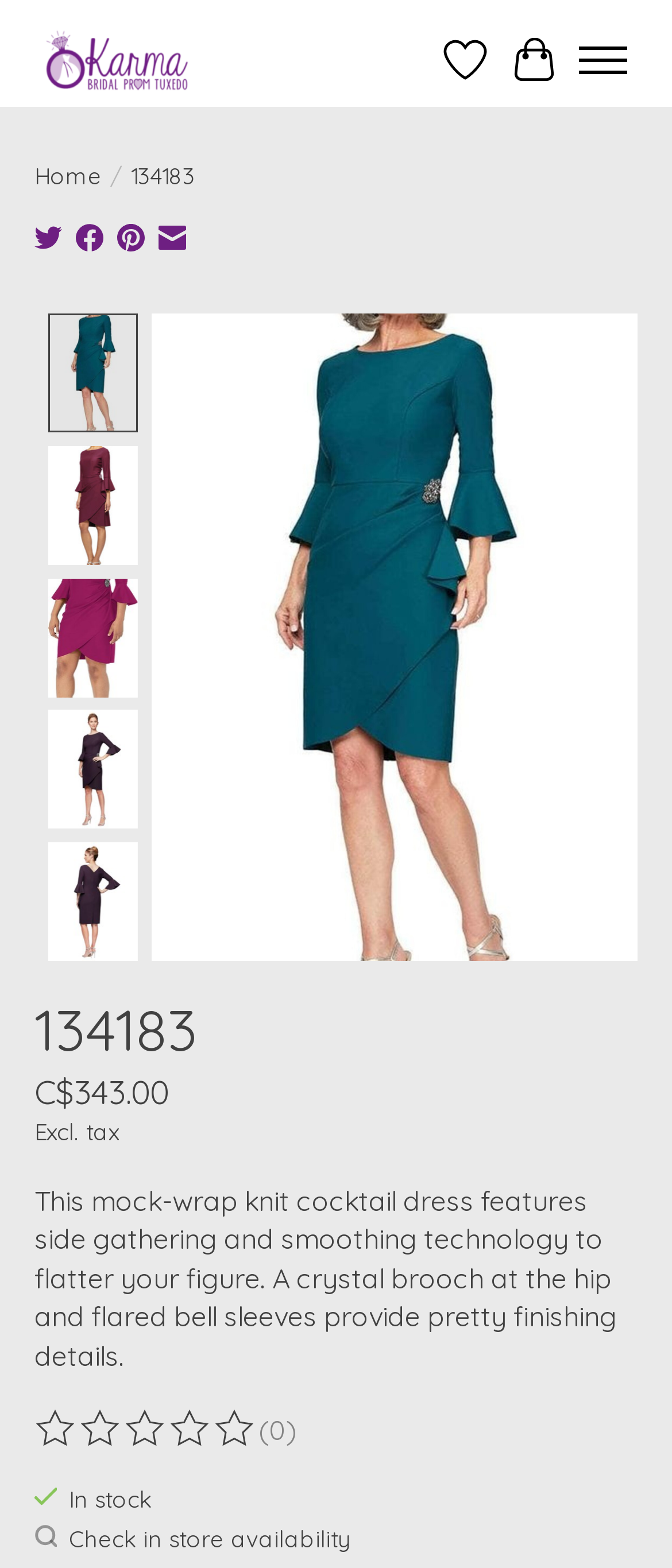Please identify the bounding box coordinates of the element's region that I should click in order to complete the following instruction: "Go to wishlist". The bounding box coordinates consist of four float numbers between 0 and 1, i.e., [left, top, right, bottom].

[0.641, 0.024, 0.744, 0.053]